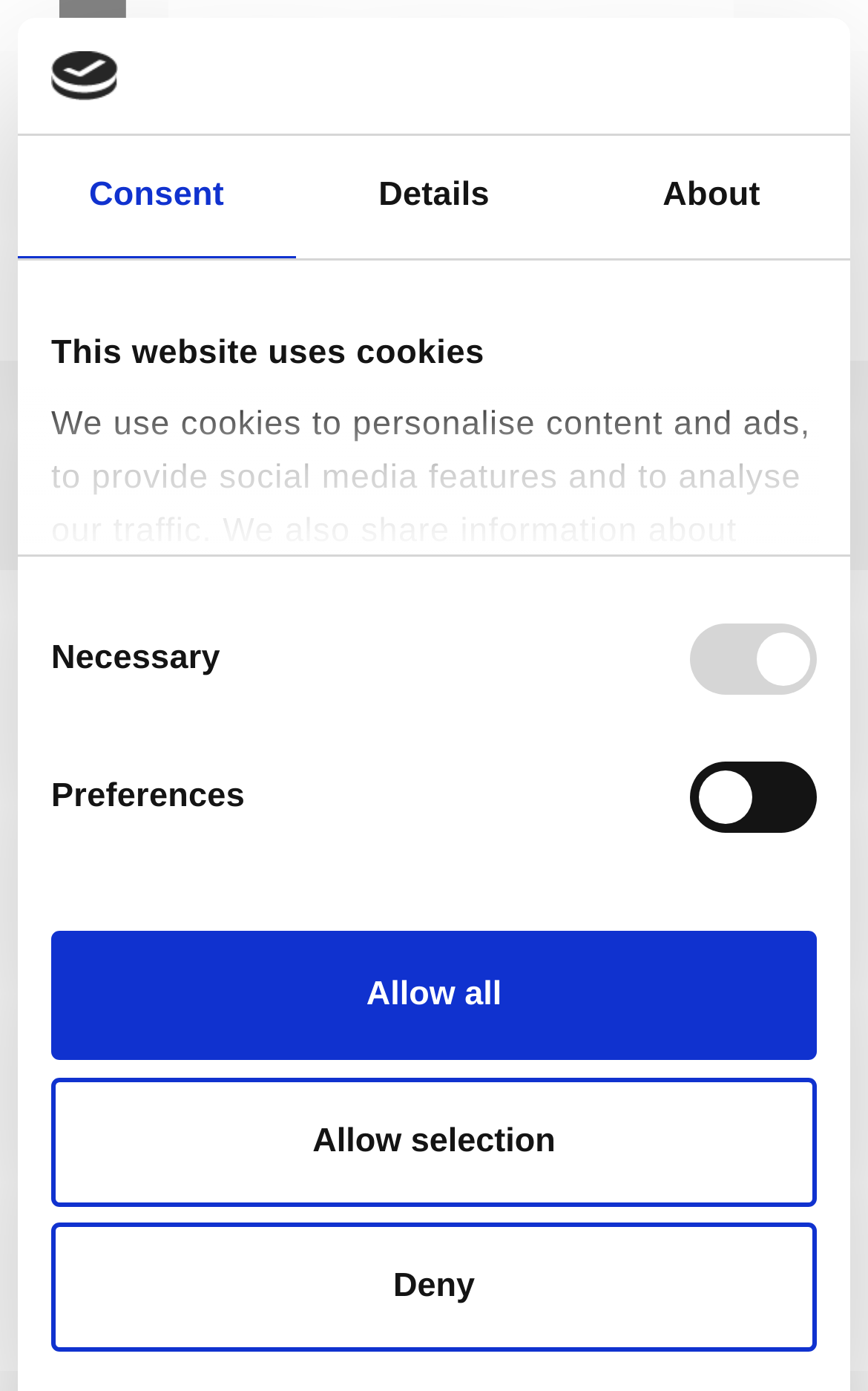How many links are there in the breadcrumb navigation?
Please provide a single word or phrase as the answer based on the screenshot.

2